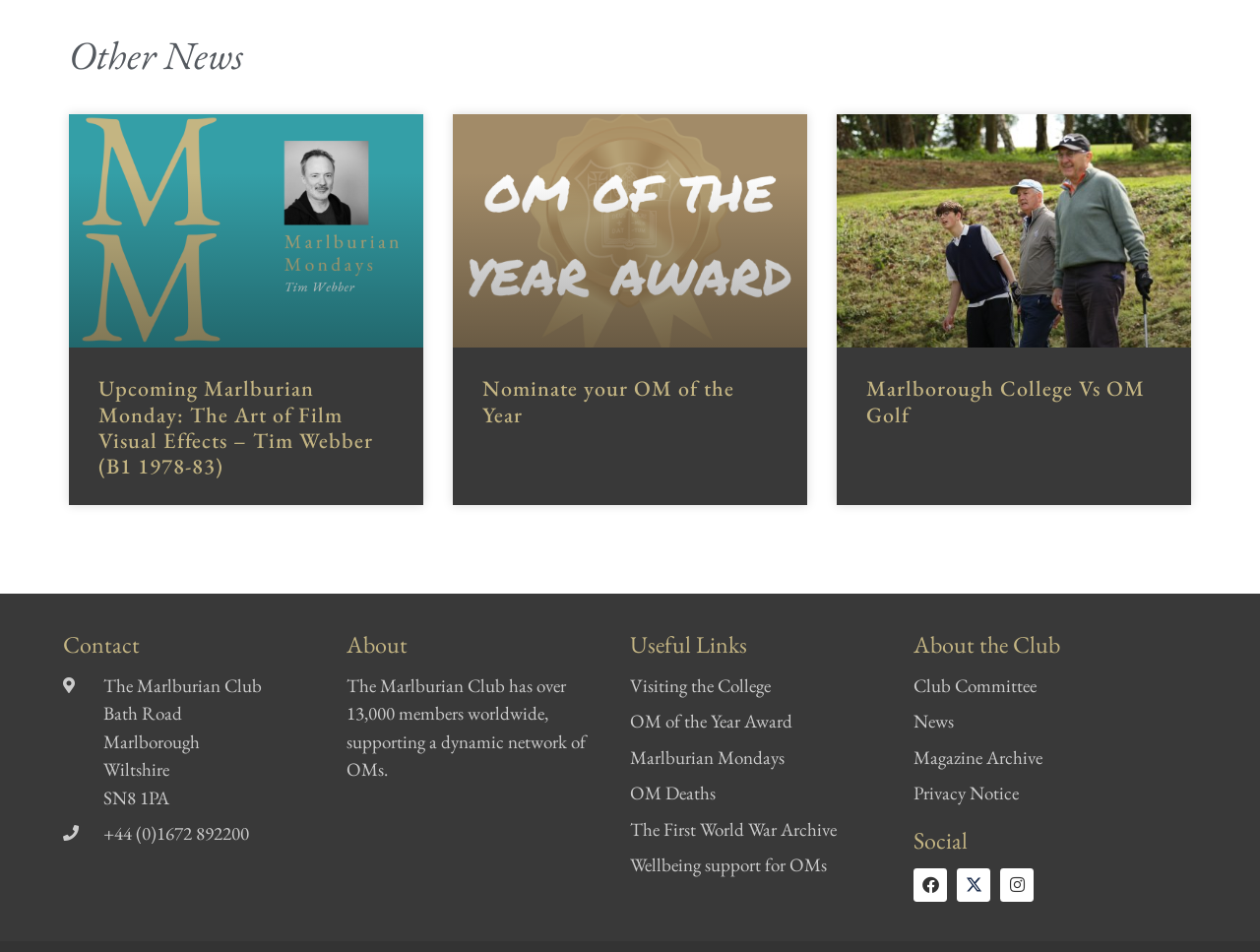Specify the bounding box coordinates of the area to click in order to execute this command: 'Learn more about the Club Committee'. The coordinates should consist of four float numbers ranging from 0 to 1, and should be formatted as [left, top, right, bottom].

[0.725, 0.706, 0.95, 0.736]